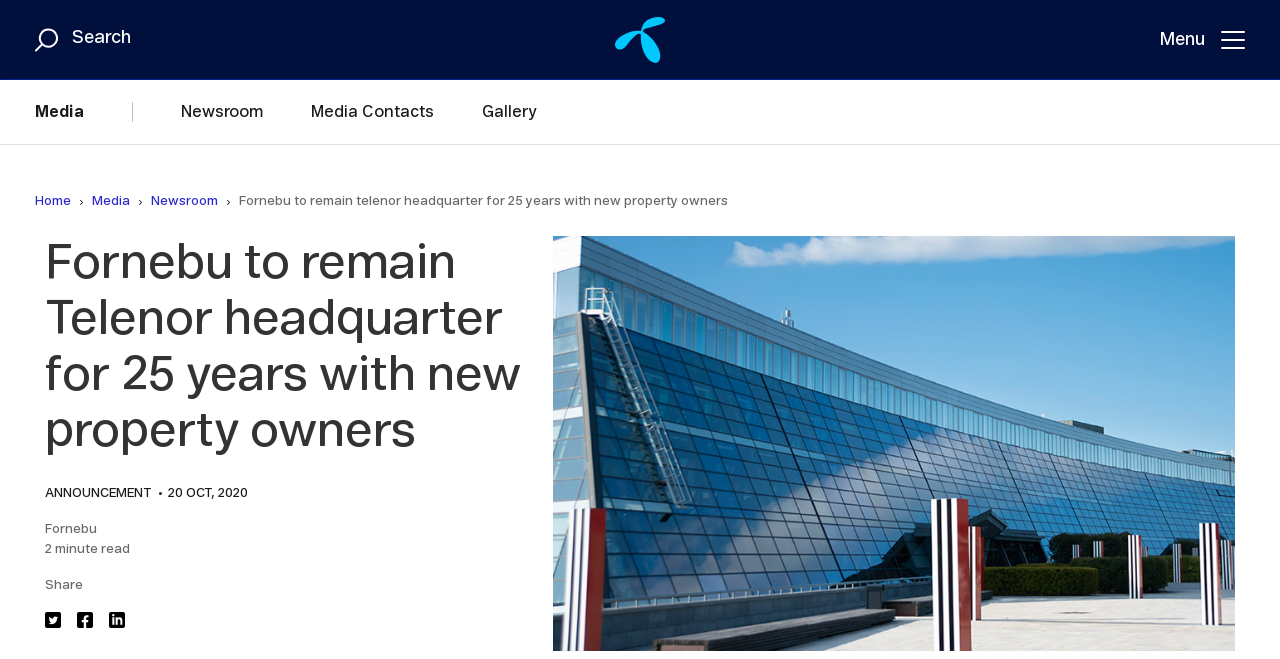Locate the bounding box coordinates of the clickable area needed to fulfill the instruction: "Go to Media".

[0.027, 0.121, 0.123, 0.219]